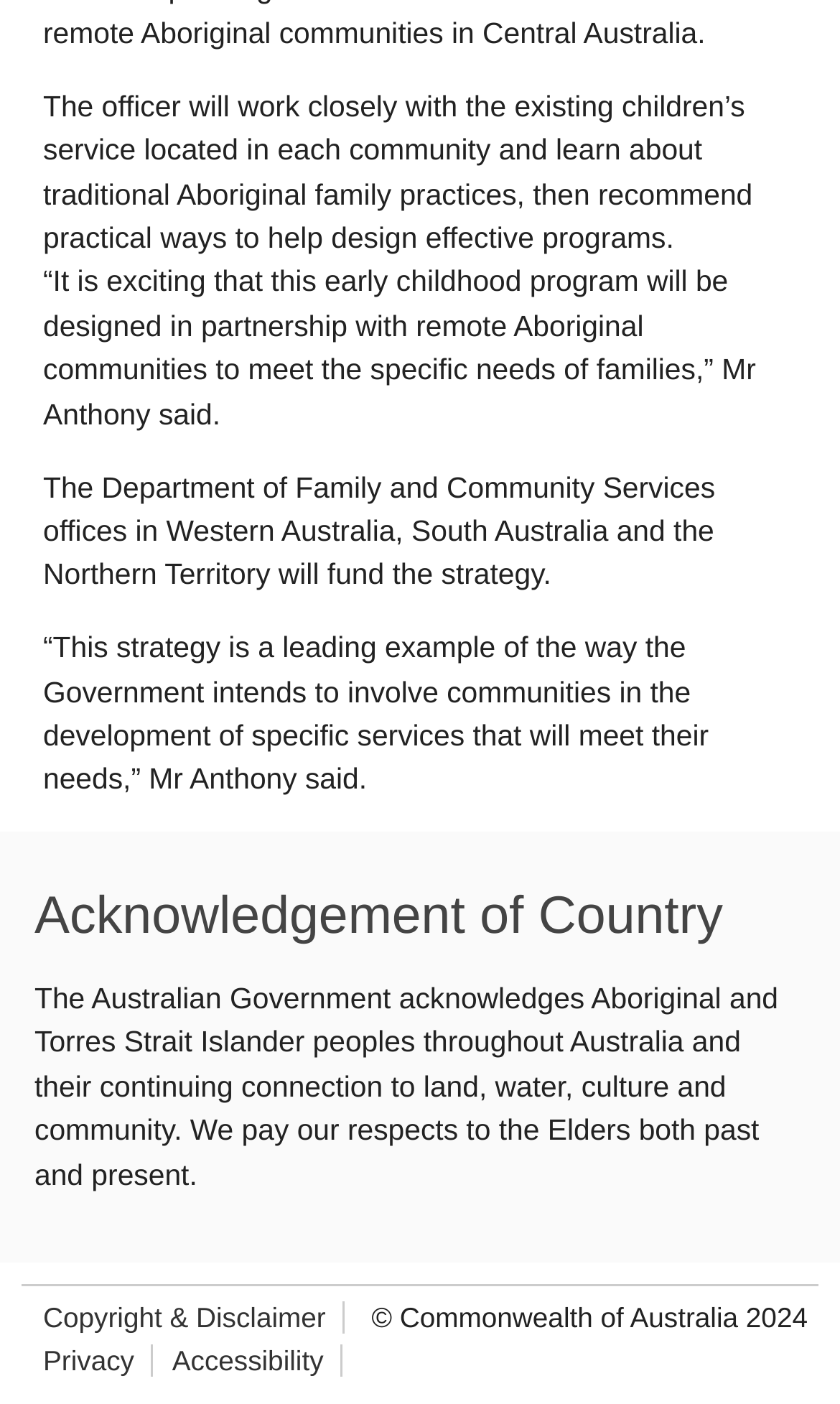For the following element description, predict the bounding box coordinates in the format (top-left x, top-left y, bottom-right x, bottom-right y). All values should be floating point numbers between 0 and 1. Description: Accessibility

[0.205, 0.958, 0.385, 0.981]